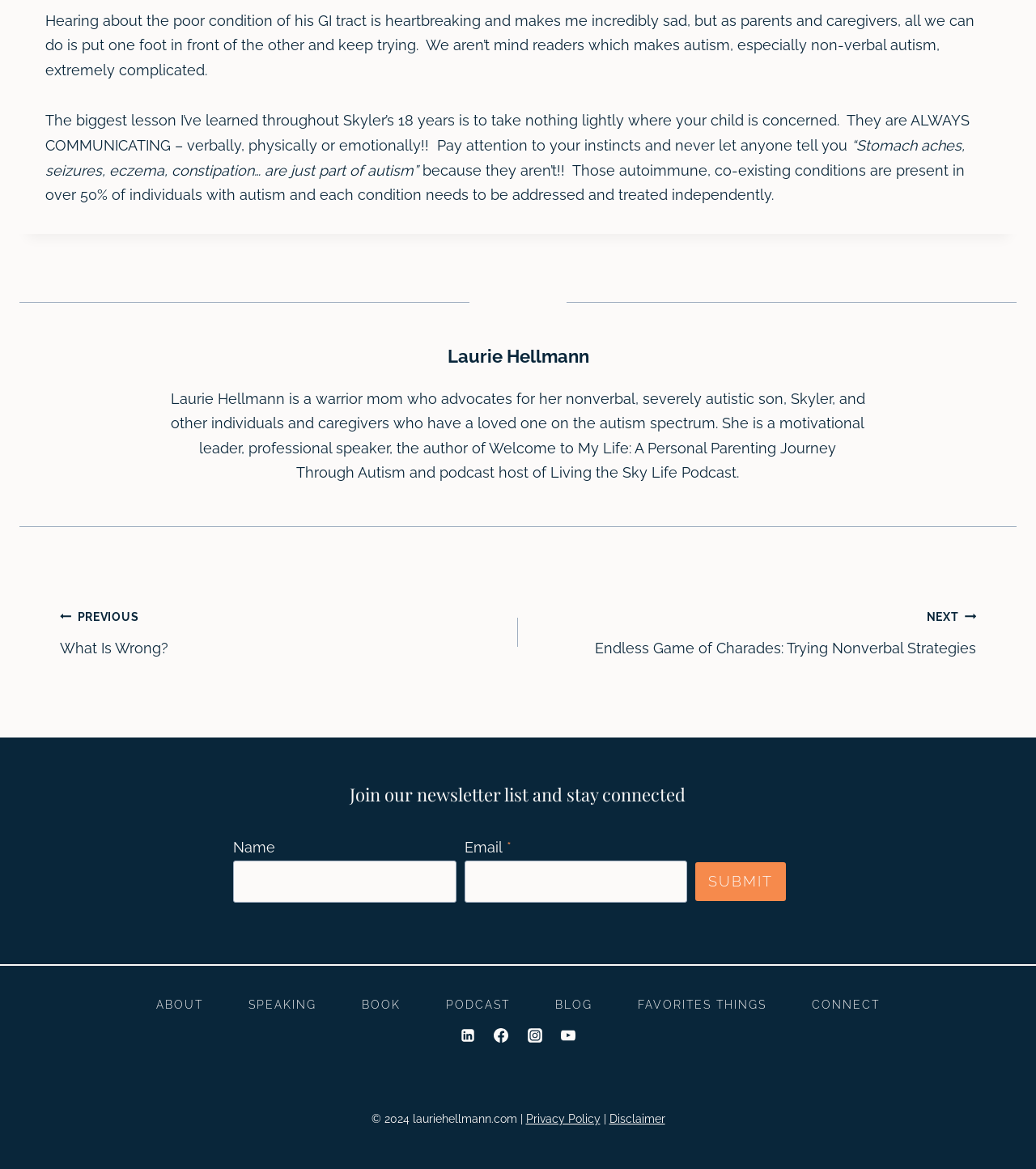Find the bounding box coordinates for the HTML element described in this sentence: "Connect". Provide the coordinates as four float numbers between 0 and 1, in the format [left, top, right, bottom].

[0.762, 0.847, 0.871, 0.873]